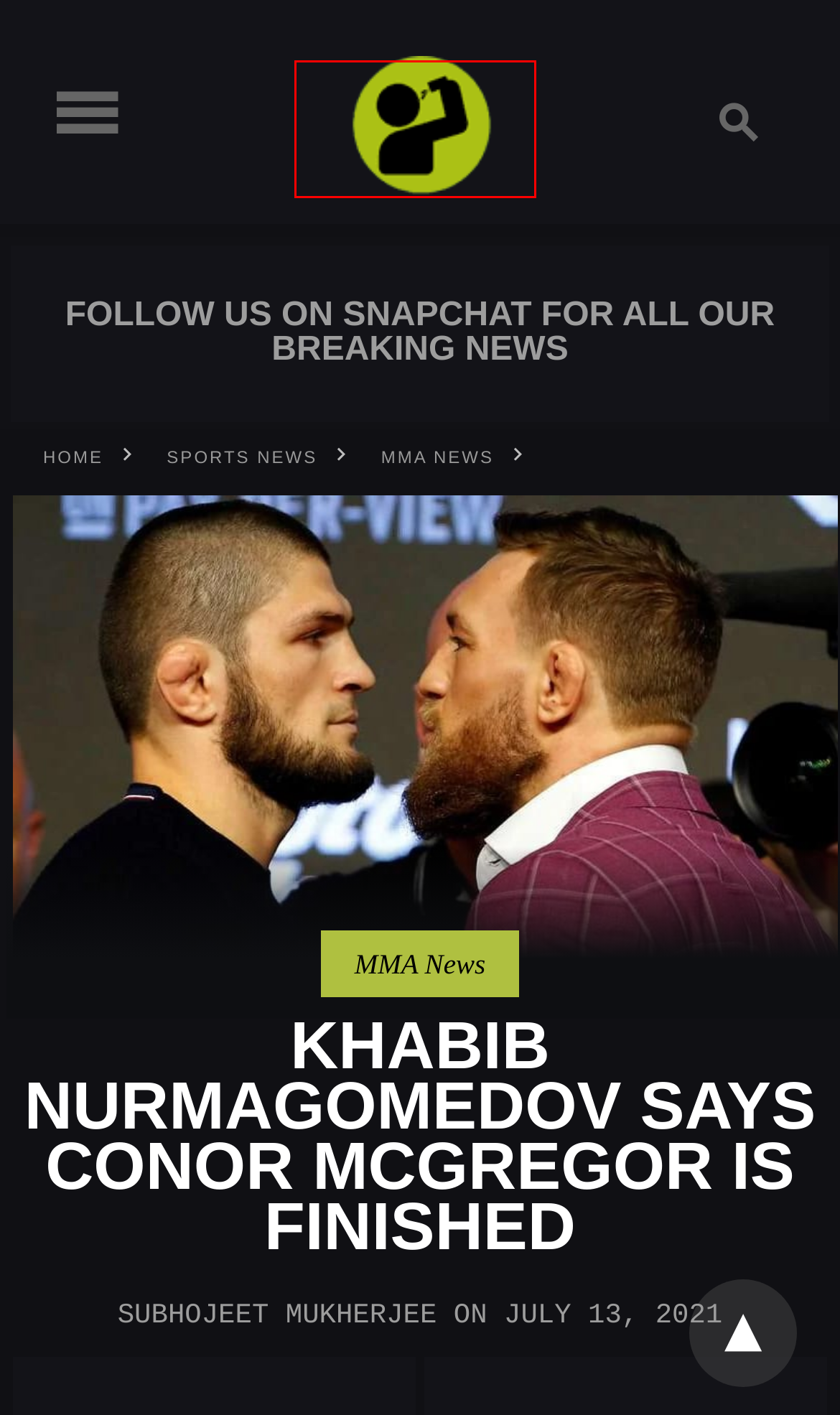You have a screenshot of a webpage with a red rectangle bounding box. Identify the best webpage description that corresponds to the new webpage after clicking the element within the red bounding box. Here are the candidates:
A. Joshua Jackson Reveals Why He Didn't Appear On ‘Mighty Ducks’ Reunion Episode
B. MMA Fighter News | Latest News on MMA Stars & Celebrities - Thirsty for News
C. Entertainment News | Celebrity News | Trending News – Thirsty for News
D. Music News | Today's Music Industry News & Rumors - Thirsty for News
E. Write for Us - Thirsty for News
F. Sports Star News | Sports Celebrity News - Thirsty for News
G. Thirsty For News (@thirstyfornews) | Snapchat Stories, Spotlight & Lenses
H. About Us - Thirsty for News

C